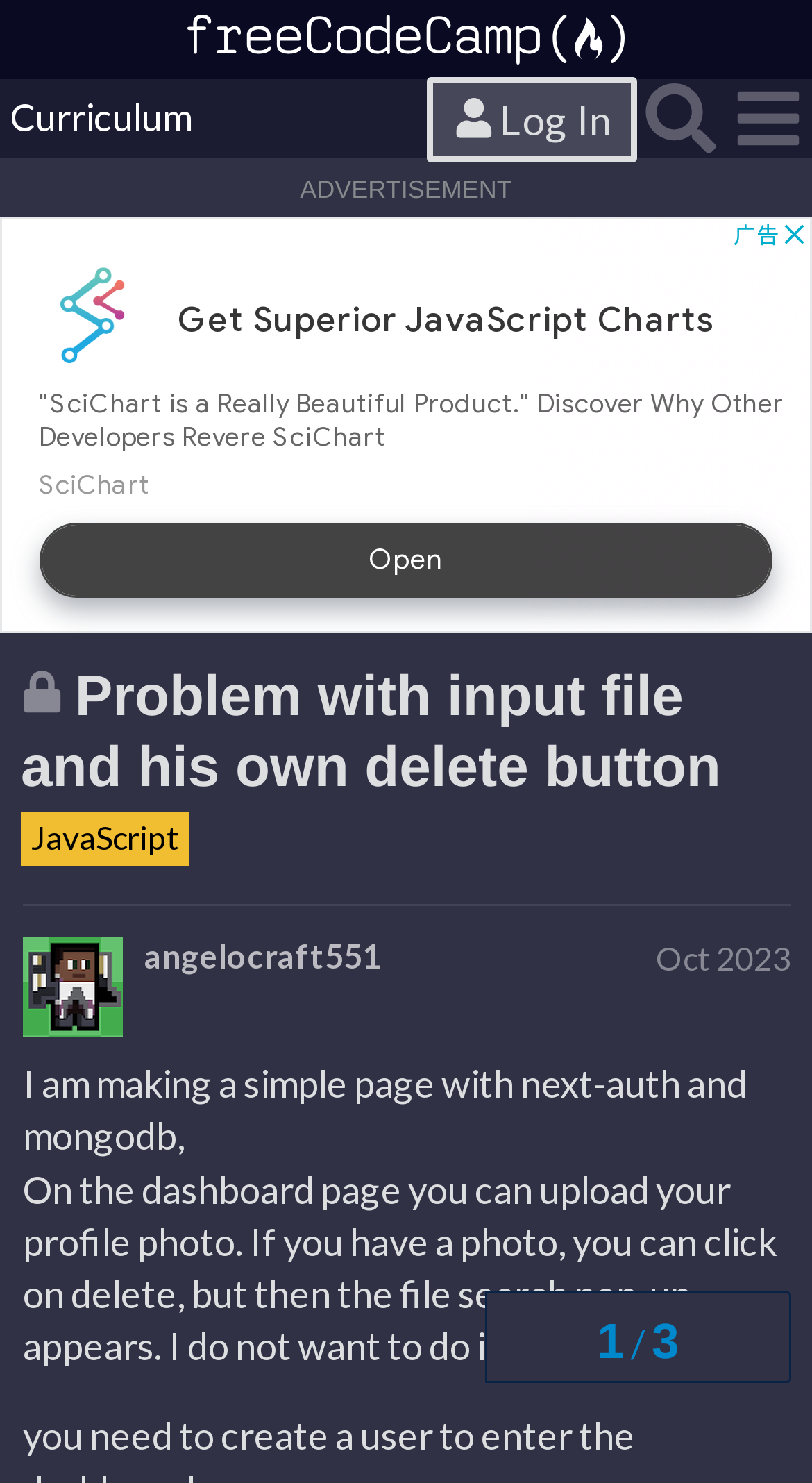Could you provide the bounding box coordinates for the portion of the screen to click to complete this instruction: "Search the forum"?

[0.785, 0.053, 0.892, 0.107]